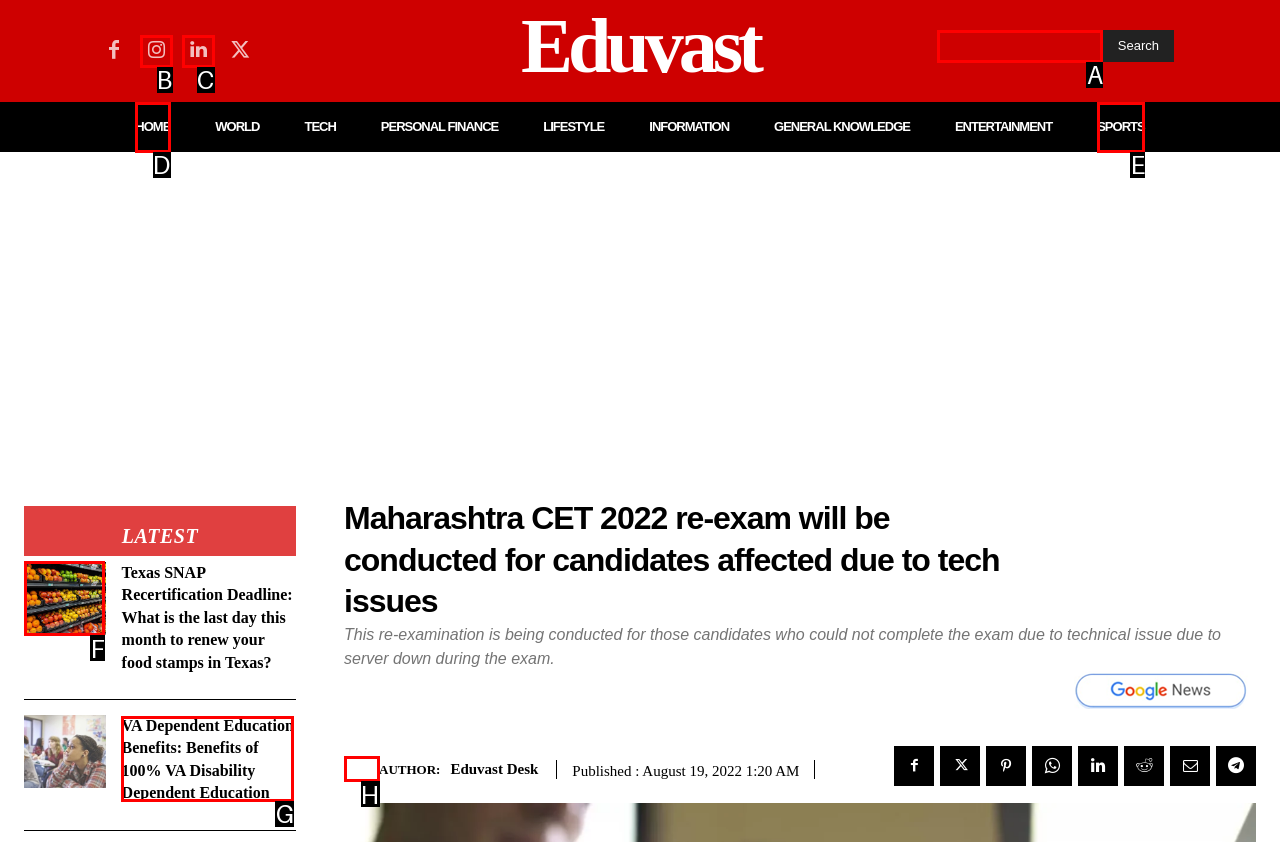Tell me which option I should click to complete the following task: Click on Texas SNAP Recertification Deadline Answer with the option's letter from the given choices directly.

F